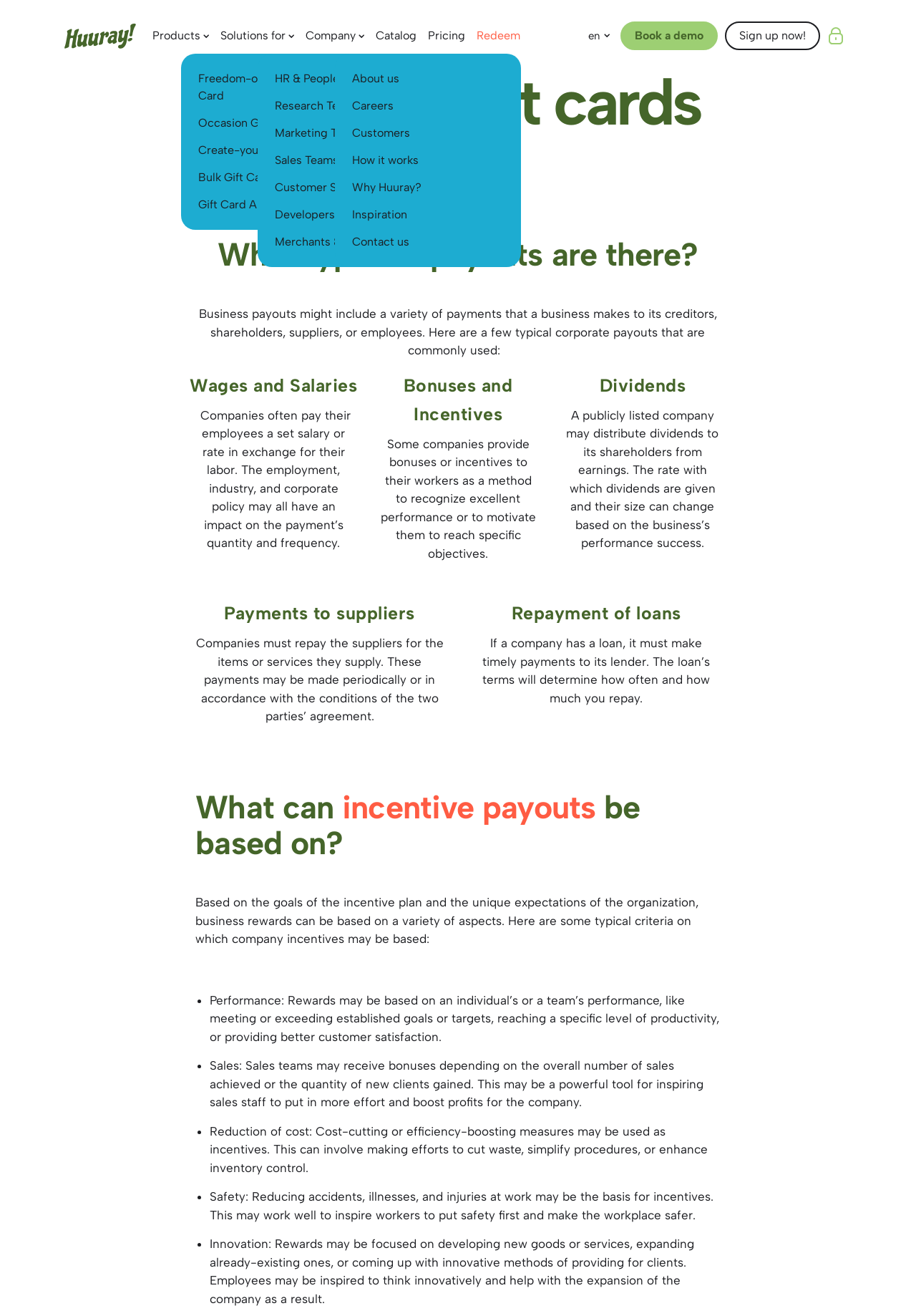Generate the main heading text from the webpage.

Send our gift cards as payouts